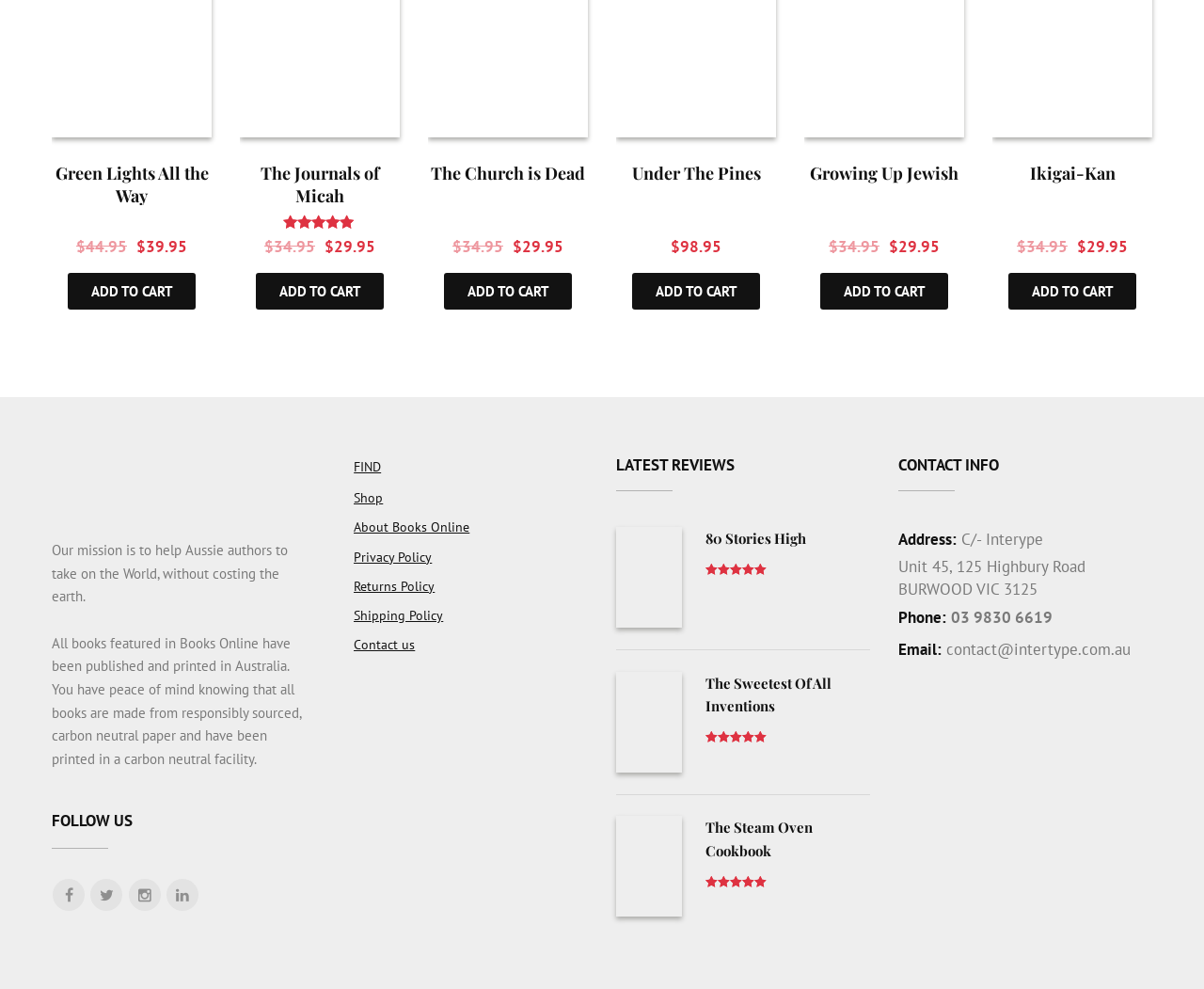Predict the bounding box coordinates of the area that should be clicked to accomplish the following instruction: "Follow on Facebook". The bounding box coordinates should consist of four float numbers between 0 and 1, i.e., [left, top, right, bottom].

[0.044, 0.889, 0.07, 0.921]